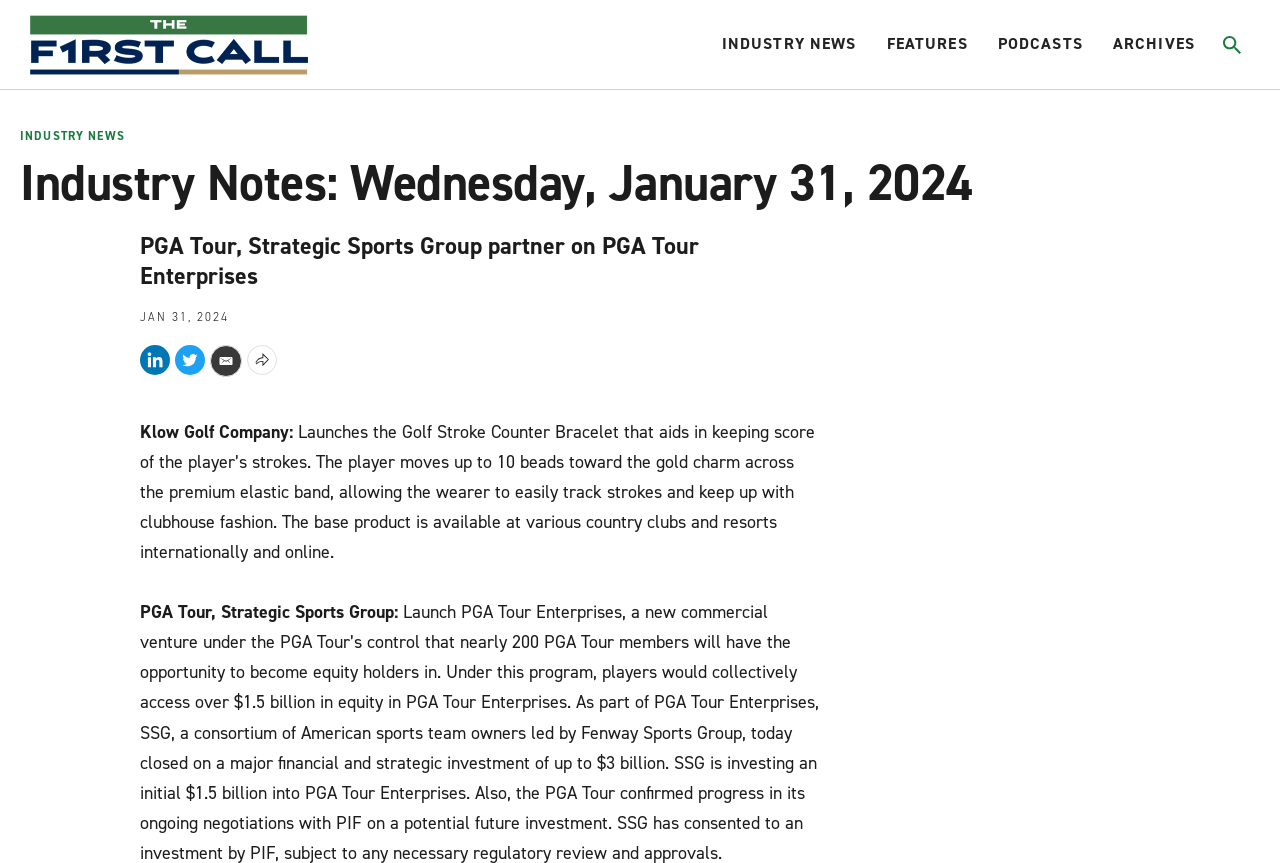Find the bounding box coordinates for the area that must be clicked to perform this action: "read more about PGA Tour".

[0.109, 0.268, 0.641, 0.338]